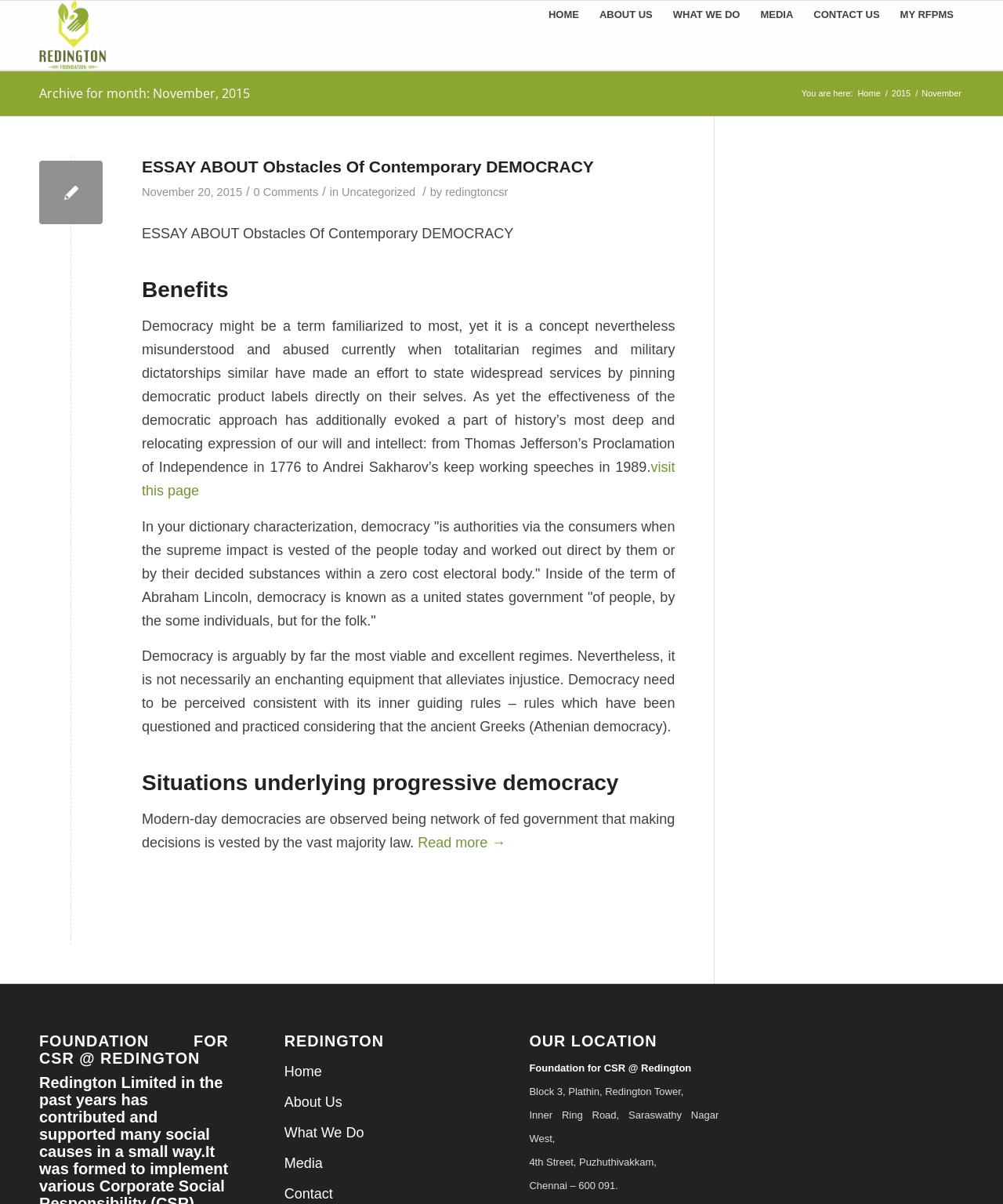Pinpoint the bounding box coordinates of the clickable element needed to complete the instruction: "Read more about 'Situations underlying progressive democracy'". The coordinates should be provided as four float numbers between 0 and 1: [left, top, right, bottom].

[0.417, 0.69, 0.504, 0.71]